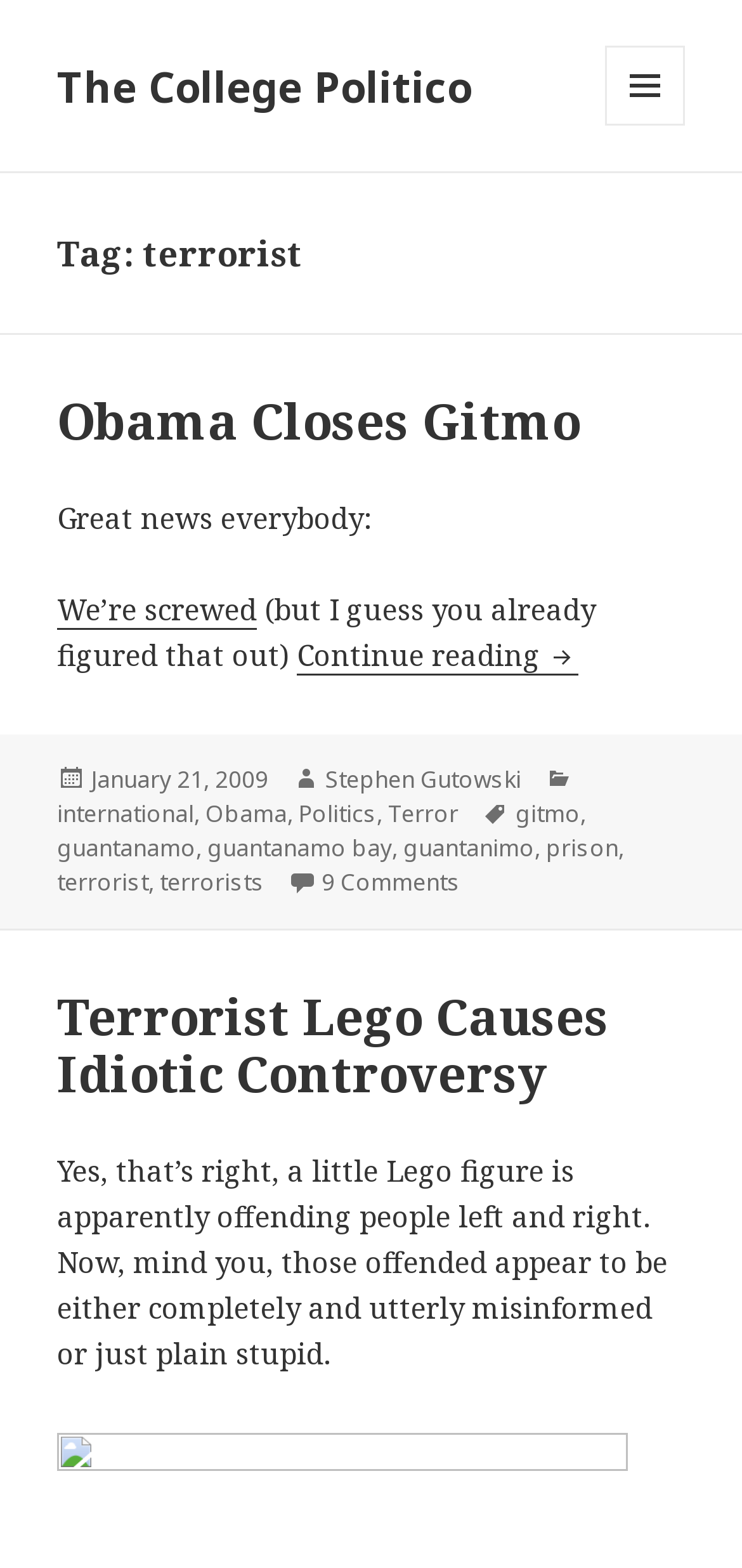Highlight the bounding box coordinates of the region I should click on to meet the following instruction: "Click the menu button".

[0.815, 0.029, 0.923, 0.08]